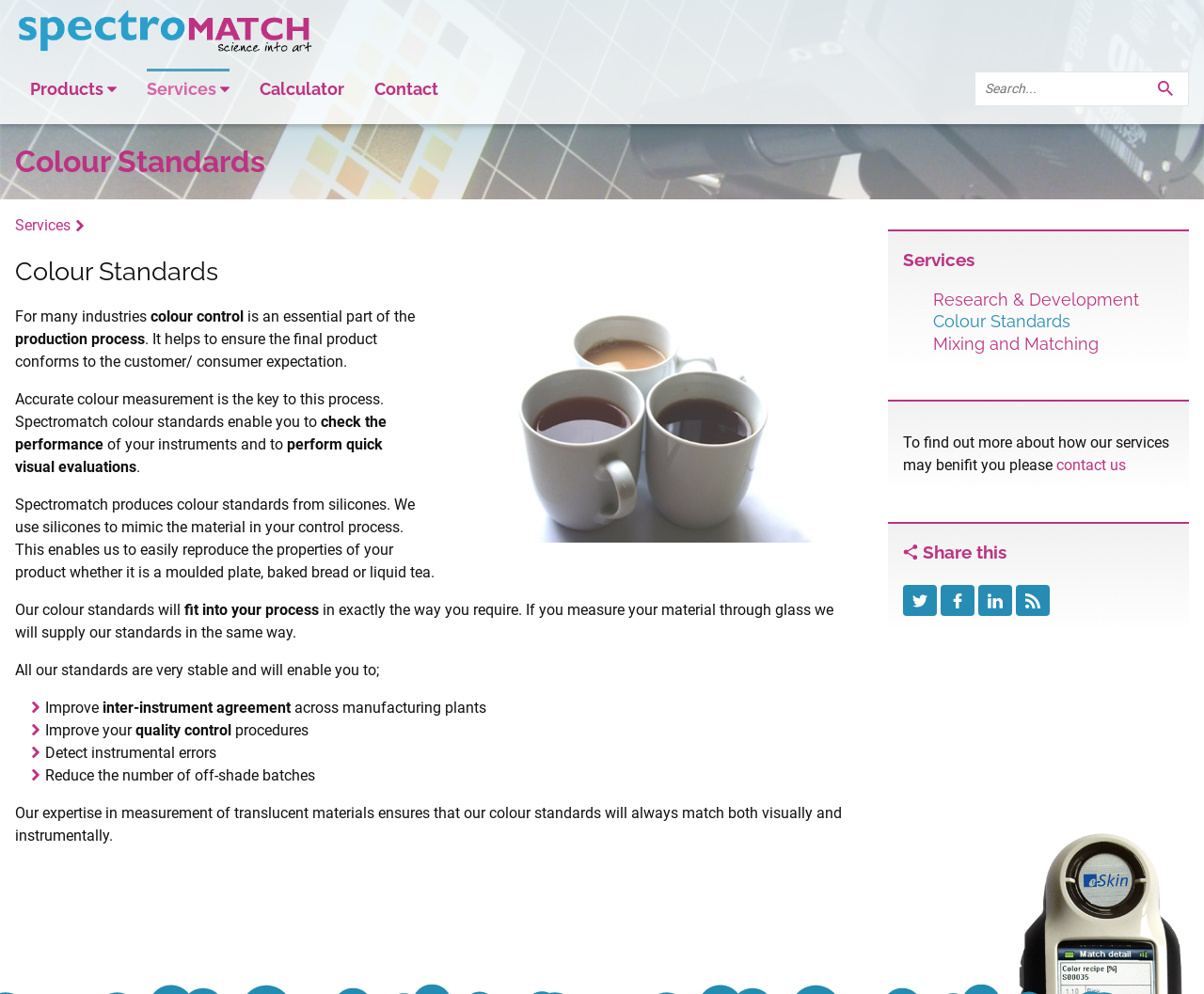What is the benefit of using Spectromatch colour standards?
Provide a comprehensive and detailed answer to the question.

One of the benefits of using Spectromatch colour standards is to improve inter-instrument agreement across manufacturing plants, as mentioned in the webpage.